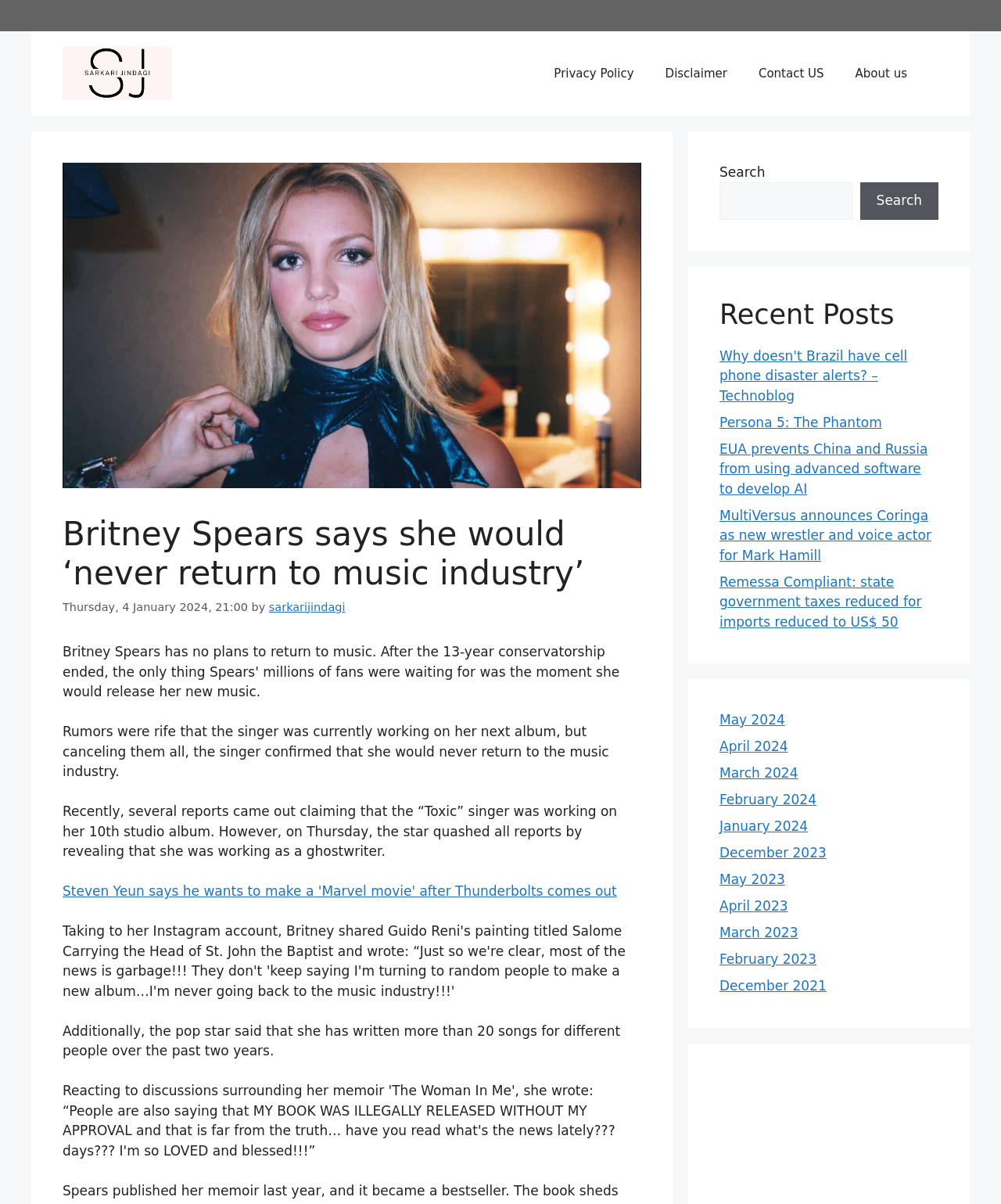What is the date of the main article?
Look at the screenshot and respond with a single word or phrase.

Thursday, 4 January 2024